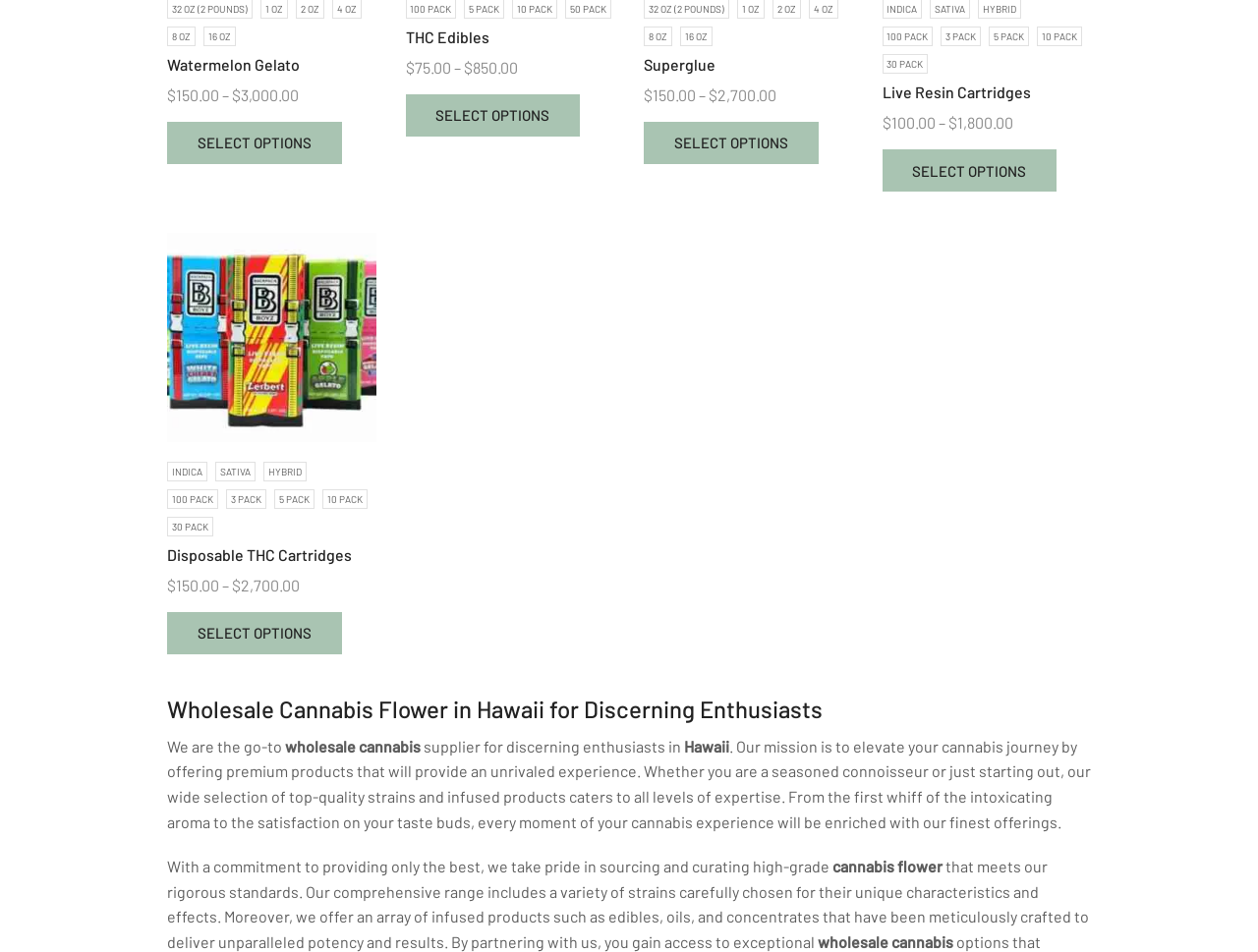Locate the bounding box coordinates of the UI element described by: "Wax". The bounding box coordinates should consist of four float numbers between 0 and 1, i.e., [left, top, right, bottom].

[0.324, 0.436, 0.445, 0.467]